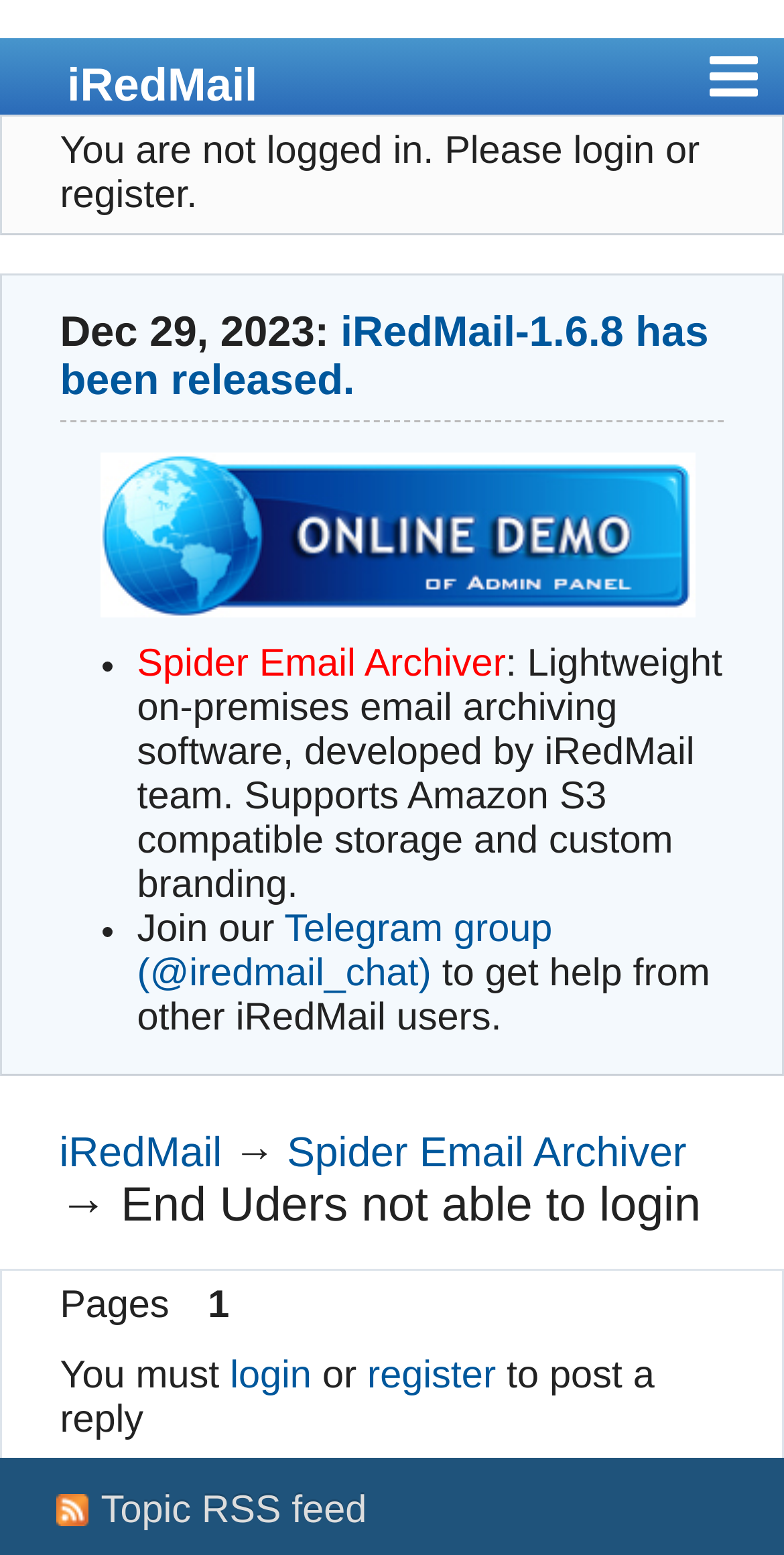Please specify the bounding box coordinates of the clickable region necessary for completing the following instruction: "Login to the system". The coordinates must consist of four float numbers between 0 and 1, i.e., [left, top, right, bottom].

[0.293, 0.872, 0.397, 0.899]